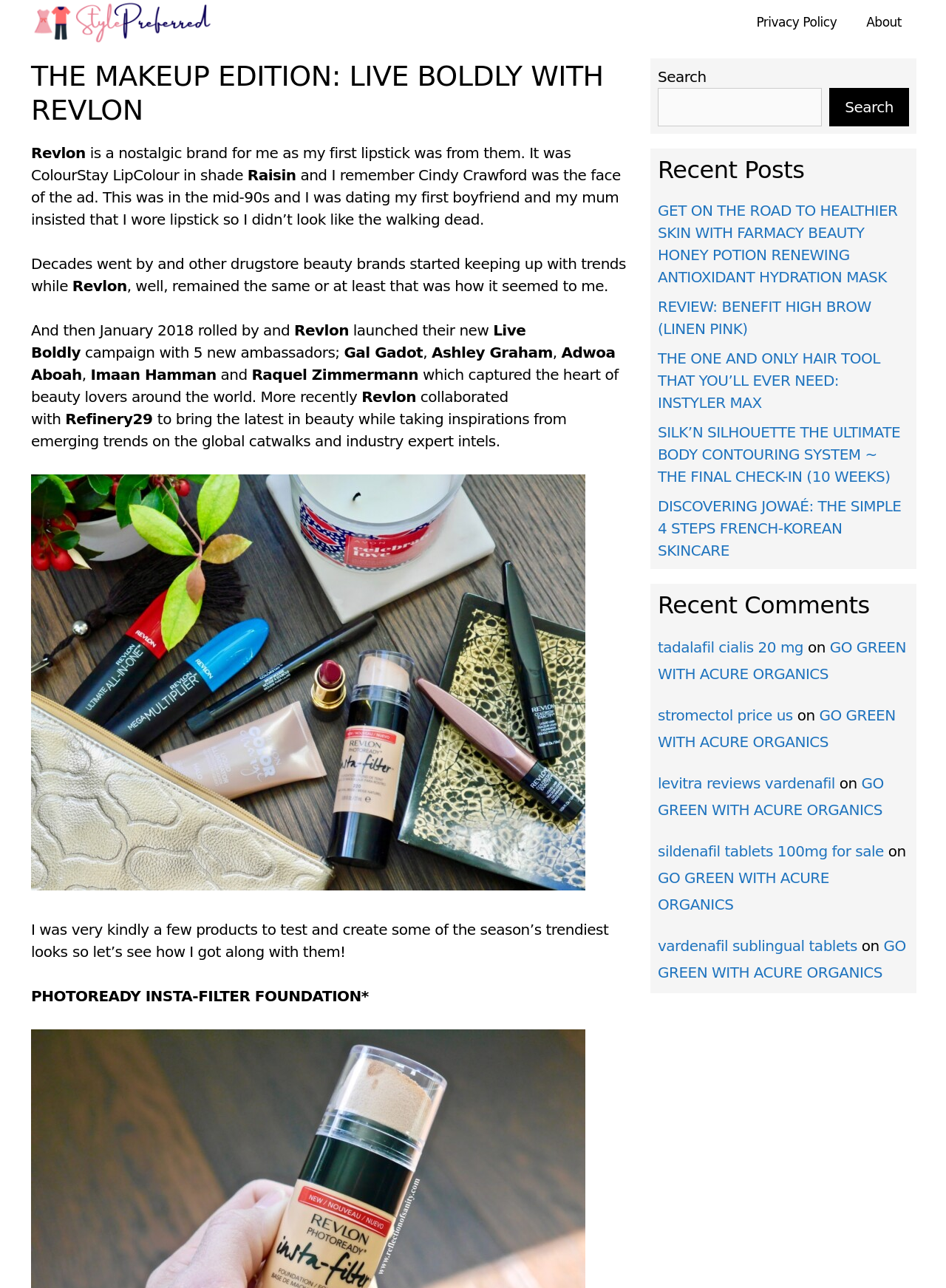Provide the bounding box for the UI element matching this description: "About".

[0.9, 0.008, 0.969, 0.026]